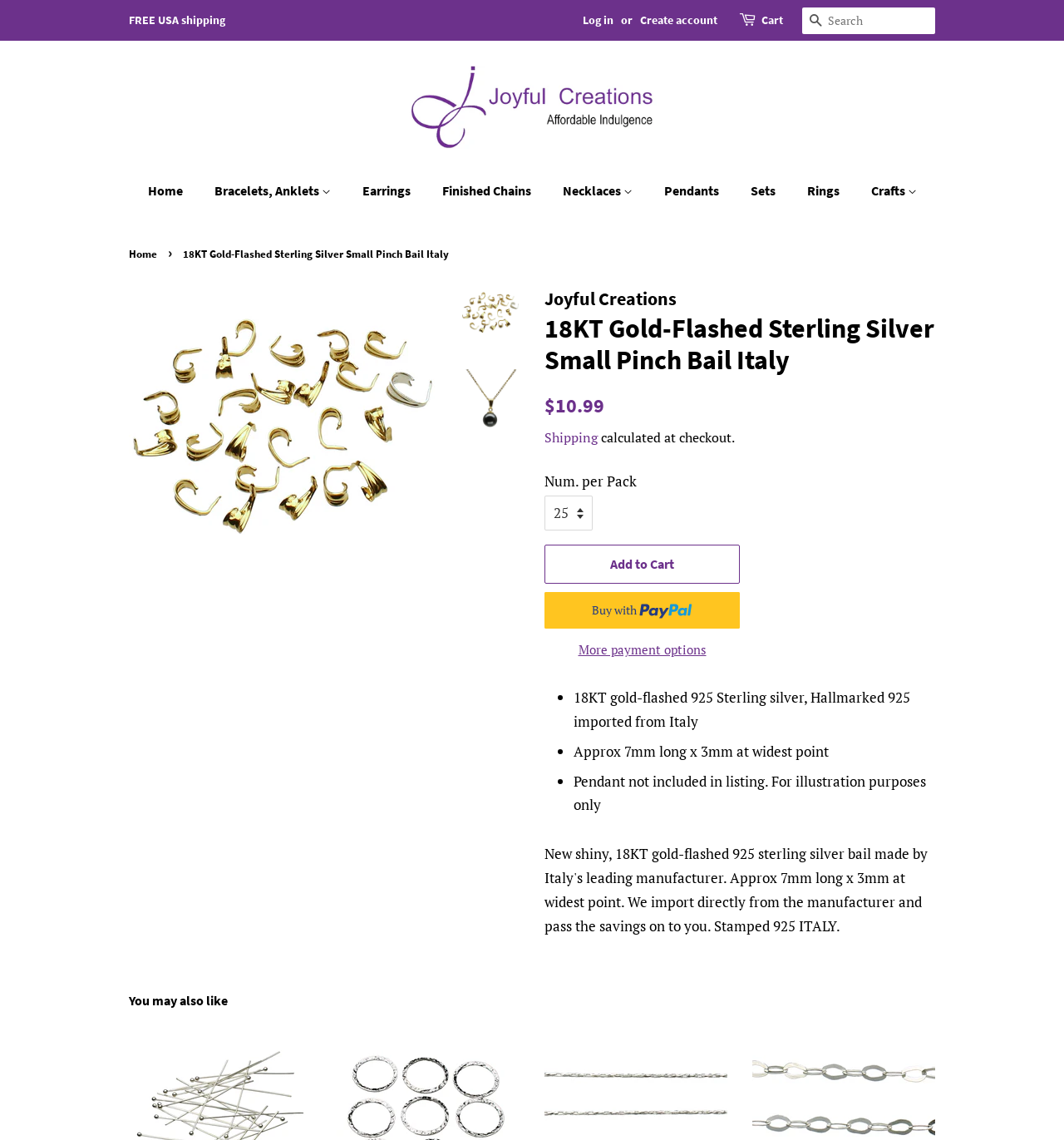Pinpoint the bounding box coordinates of the area that should be clicked to complete the following instruction: "Log in". The coordinates must be given as four float numbers between 0 and 1, i.e., [left, top, right, bottom].

[0.548, 0.011, 0.577, 0.024]